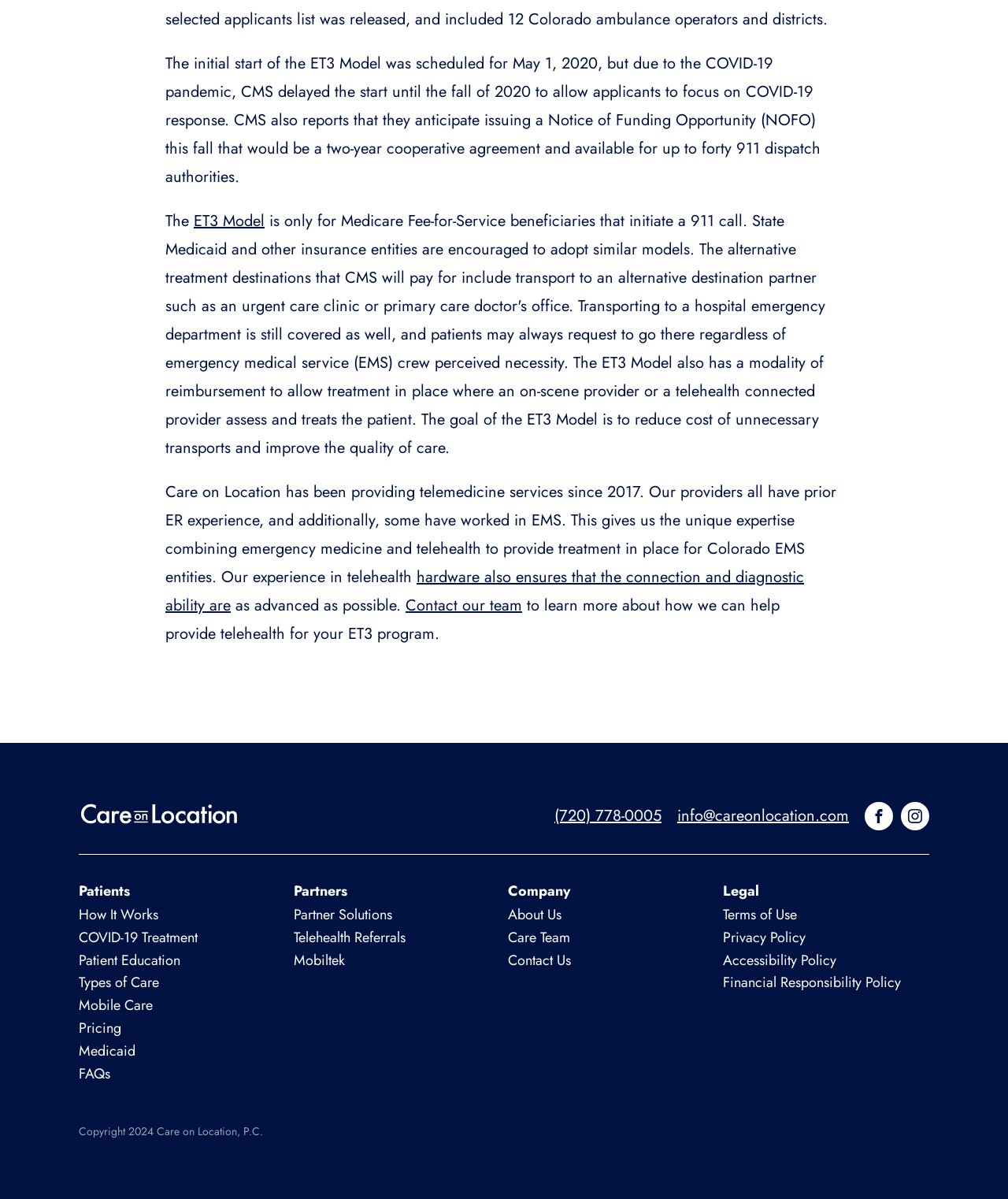What social media platforms does Care on Location have?
Please answer using one word or phrase, based on the screenshot.

Facebook and Instagram